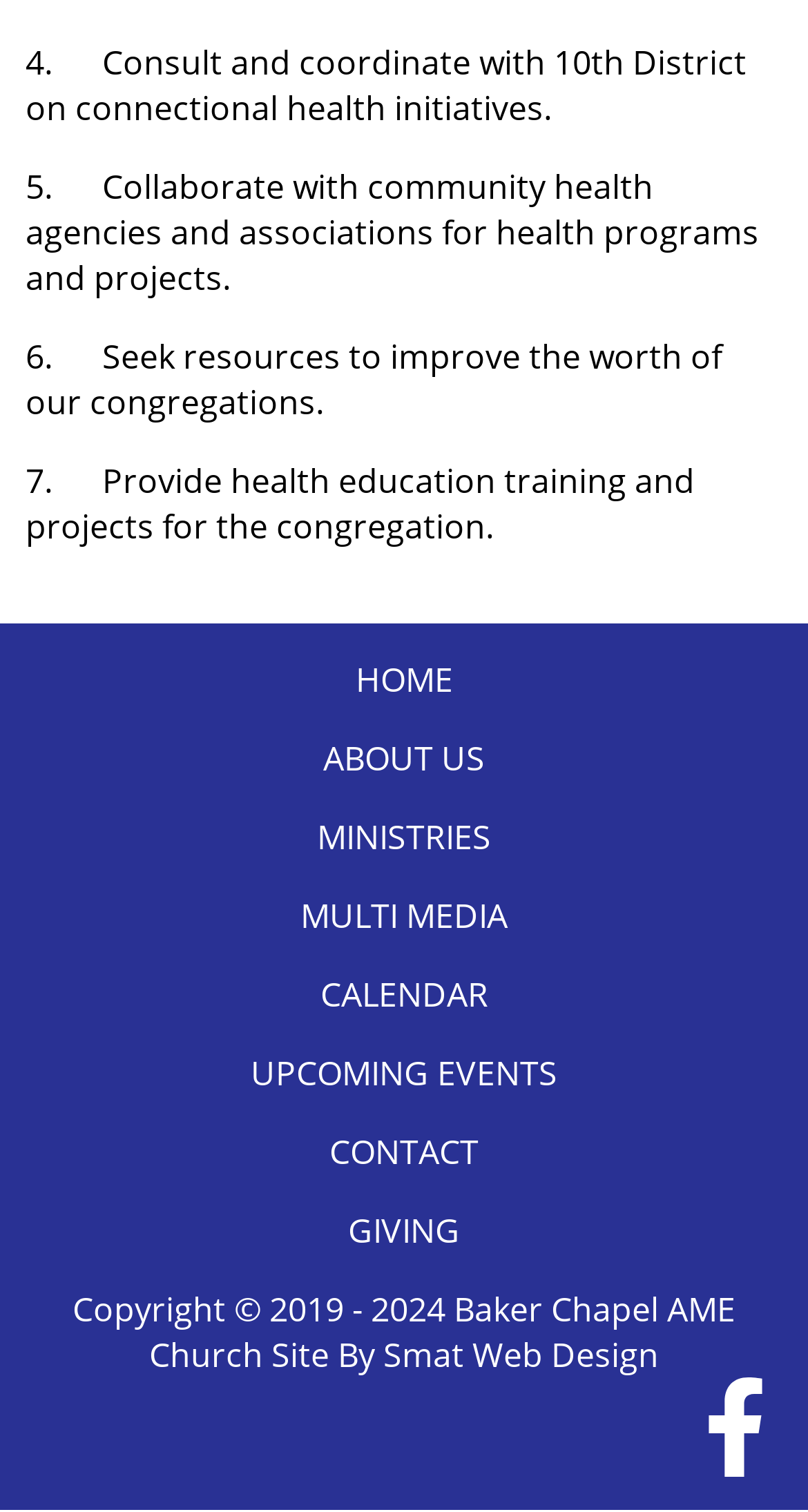Locate the bounding box coordinates of the clickable region to complete the following instruction: "explore ministries."

[0.392, 0.538, 0.608, 0.568]